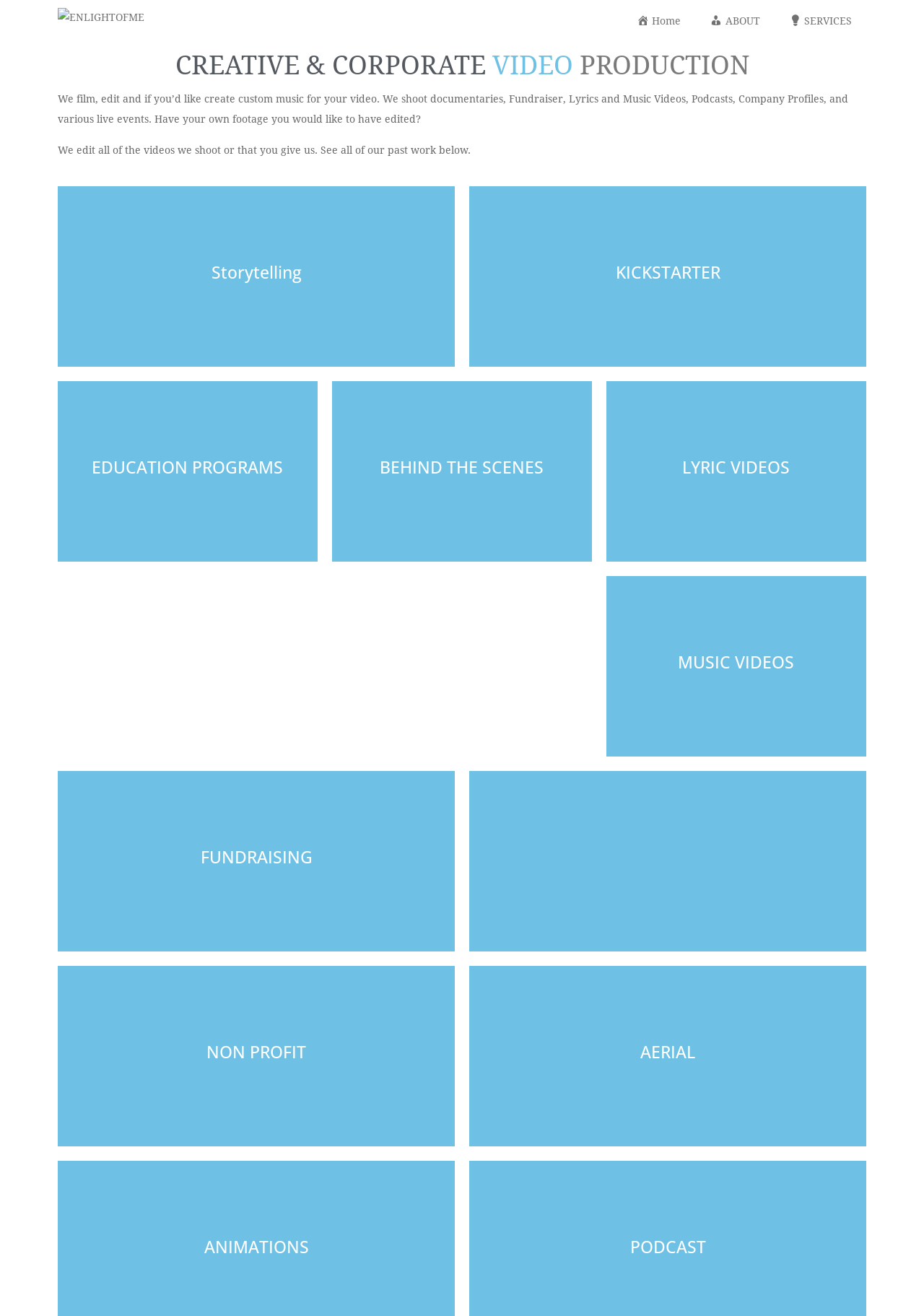Highlight the bounding box coordinates of the element that should be clicked to carry out the following instruction: "Watch the 'Enlightofme Promo' video". The coordinates must be given as four float numbers ranging from 0 to 1, i.e., [left, top, right, bottom].

[0.086, 0.182, 0.468, 0.195]